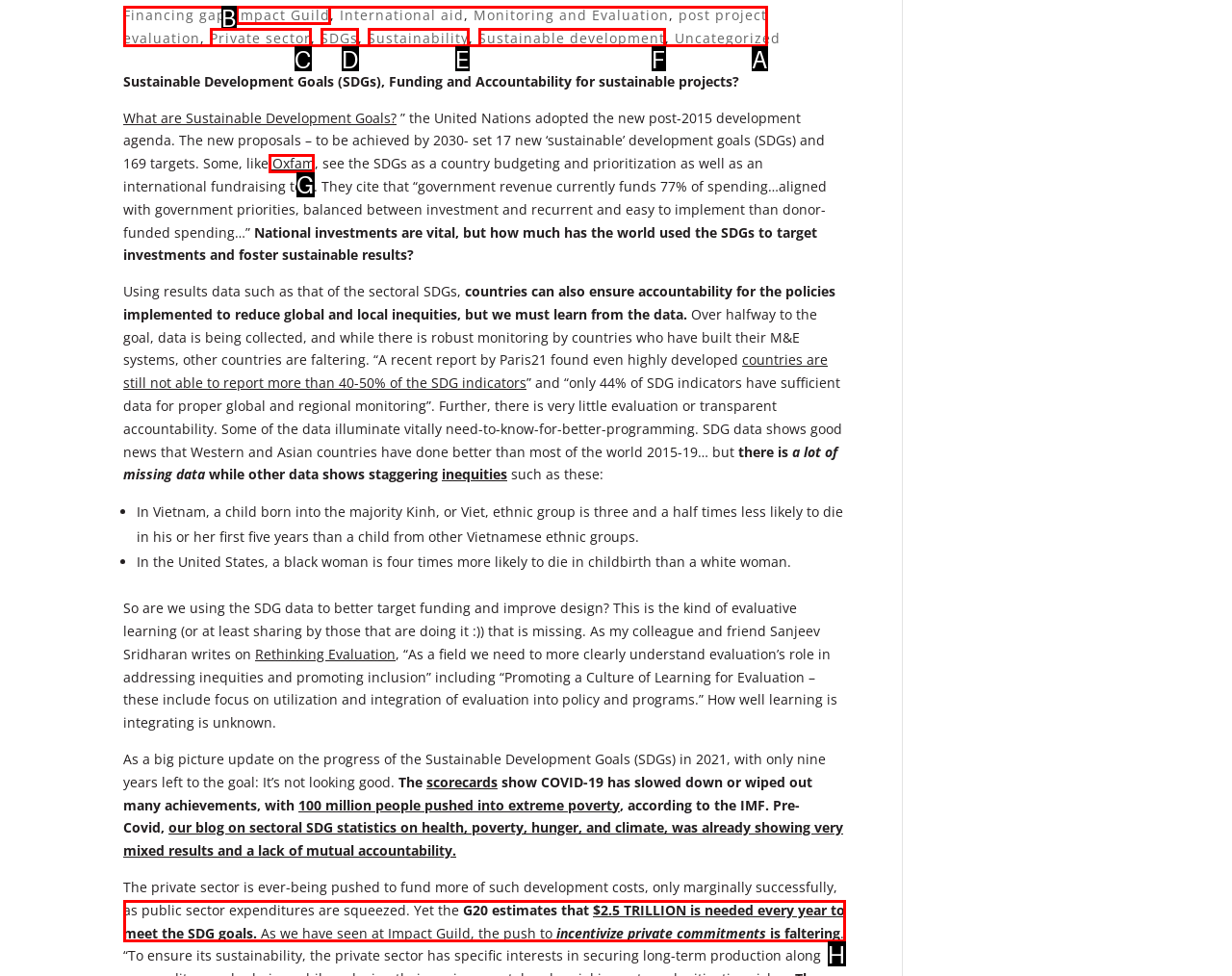Determine which option you need to click to execute the following task: Click on 'Oxfam'. Provide your answer as a single letter.

G